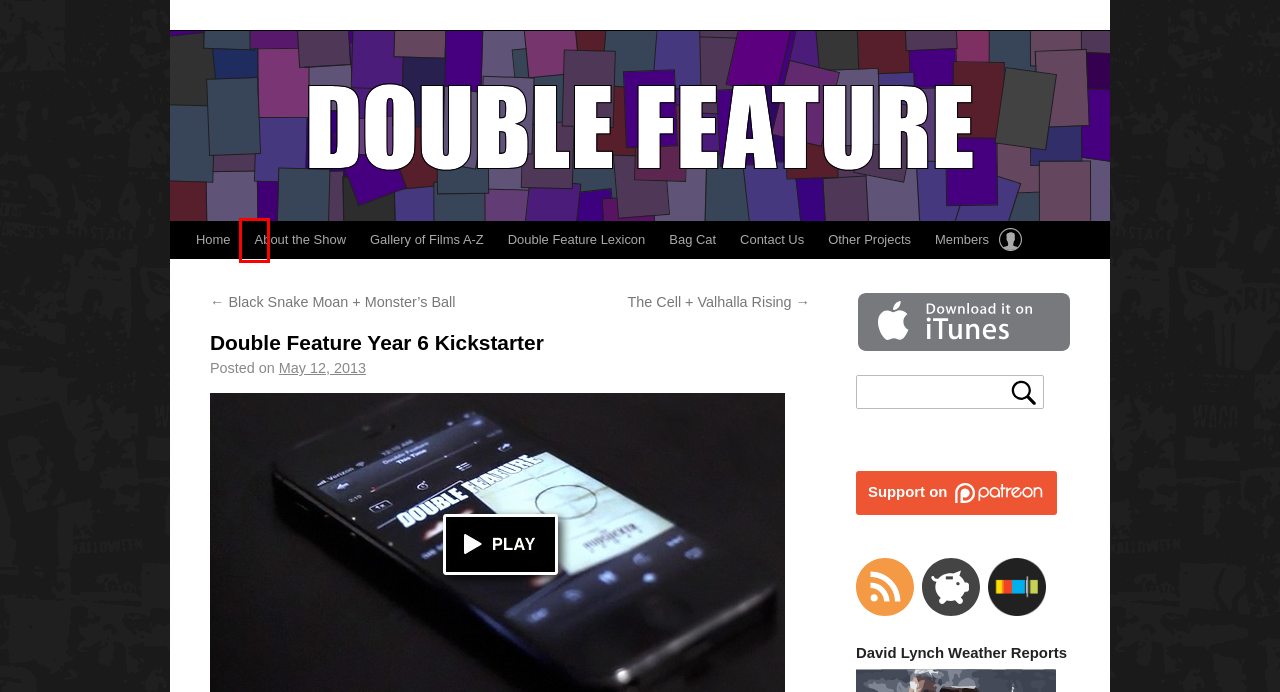Examine the screenshot of a webpage with a red bounding box around a UI element. Select the most accurate webpage description that corresponds to the new page after clicking the highlighted element. Here are the choices:
A. Jeff Goldblum Crazy Scale | Double Feature
B. David Lynch Weather Report (Video Archive) | Double Feature
C. Bag Cat | Double Feature
D. Browse by Double Feature Series | Double Feature
E. Lexicon | Double Feature
F. About the Show | Double Feature
G. Subscribe | Double Feature
H. The Cell + Valhalla Rising | Double Feature

G